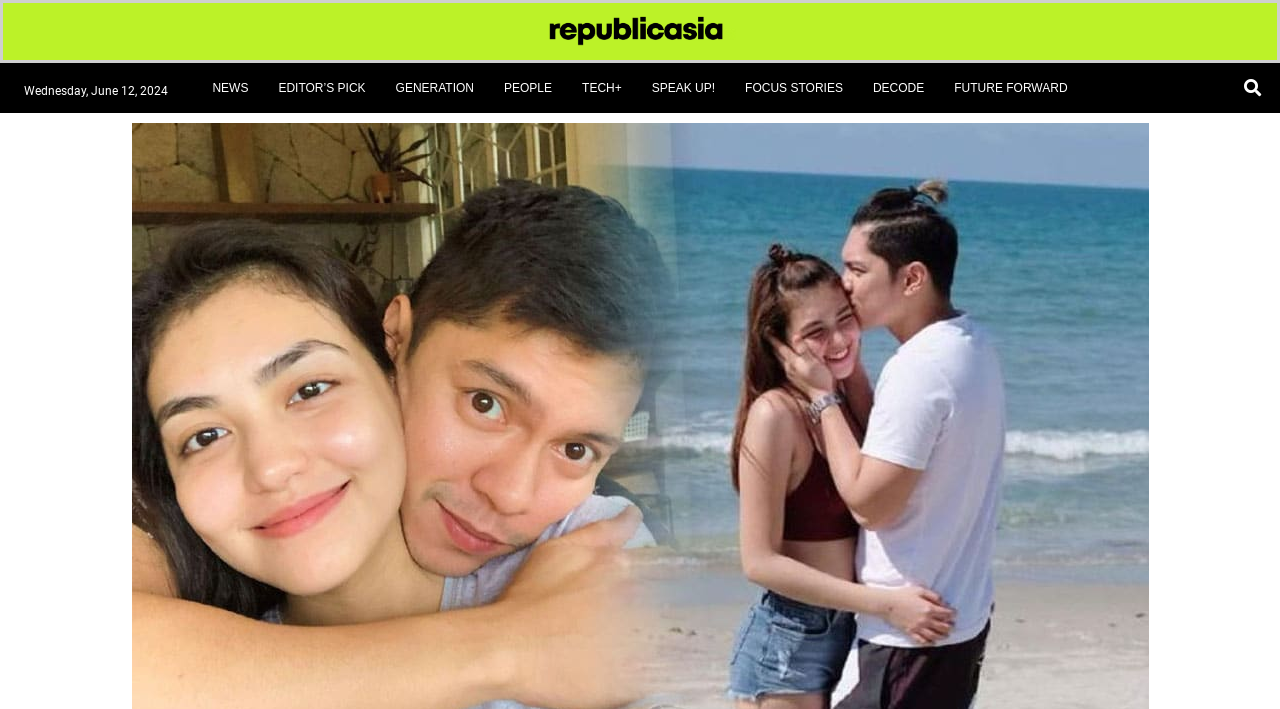Offer a meticulous description of the webpage's structure and content.

The webpage appears to be a news website, with a focus on stories that matter to the new generation. At the top of the page, there is a prominent headline that reads "‘I still love Carlo Aquino, but…’". Below this headline, there are several links to different news categories, including "NEWS", "EDITOR'S PICK", "GENERATION", "PEOPLE", "TECH+", "SPEAK UP!", "FOCUS STORIES", "DECODE", and "FUTURE FORWARD". These links are arranged horizontally across the page, taking up a significant portion of the top section.

To the left of these links, there is a smaller link that displays the current date, "Wednesday, June 12, 2024". On the opposite side of the page, there is a search bar with a "Search" button. The search bar is located near the top-right corner of the page.

There is also a link above the news category links, which appears to be a featured article or headline. Overall, the webpage is organized in a clear and concise manner, with easy access to different news categories and a prominent search function.